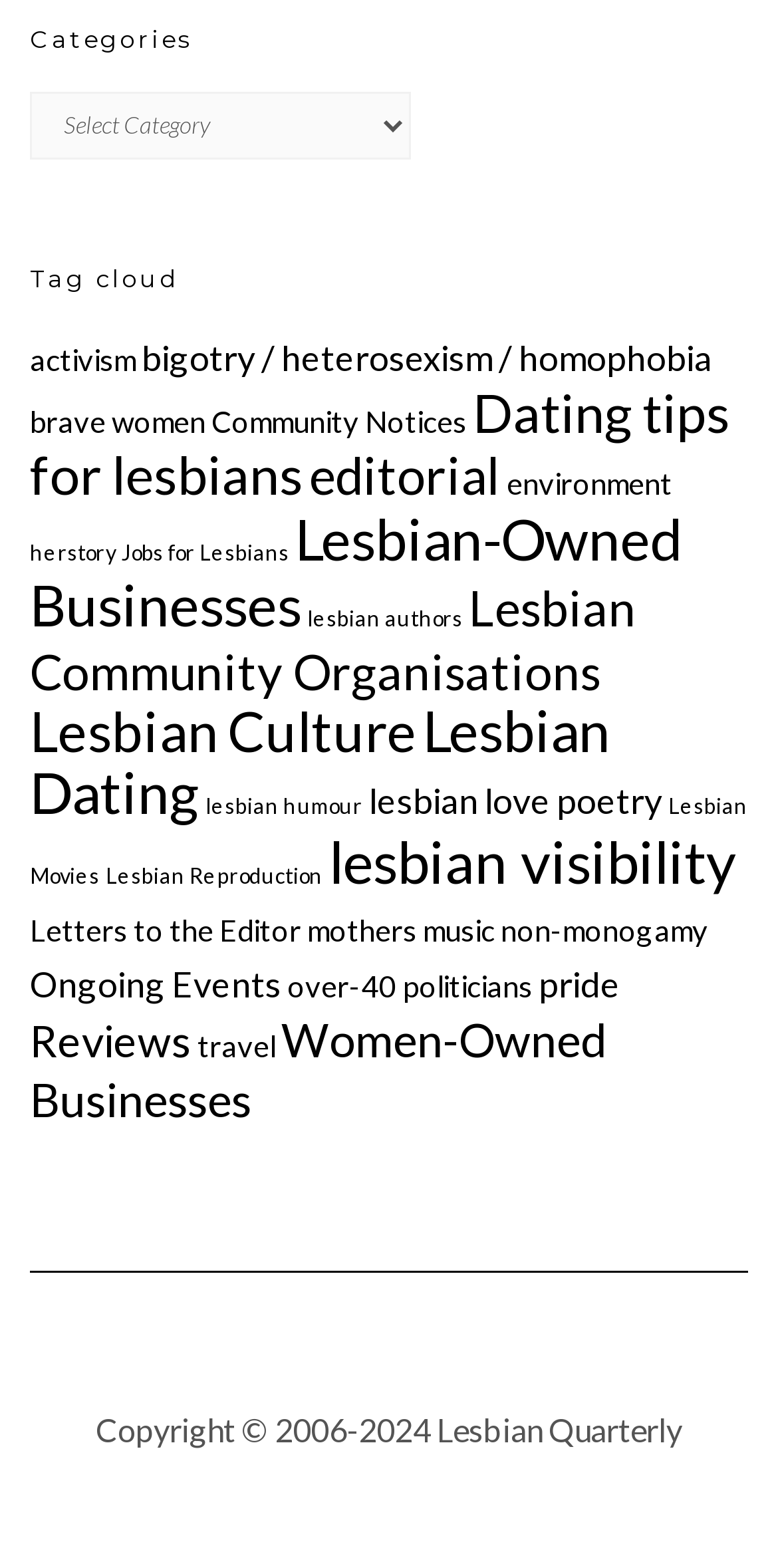Please analyze the image and provide a thorough answer to the question:
How many items are in the 'Lesbian Dating' category?

I found a link with the title 'Lesbian Dating (11 items)' on the webpage, which suggests that there are 11 items in this category.